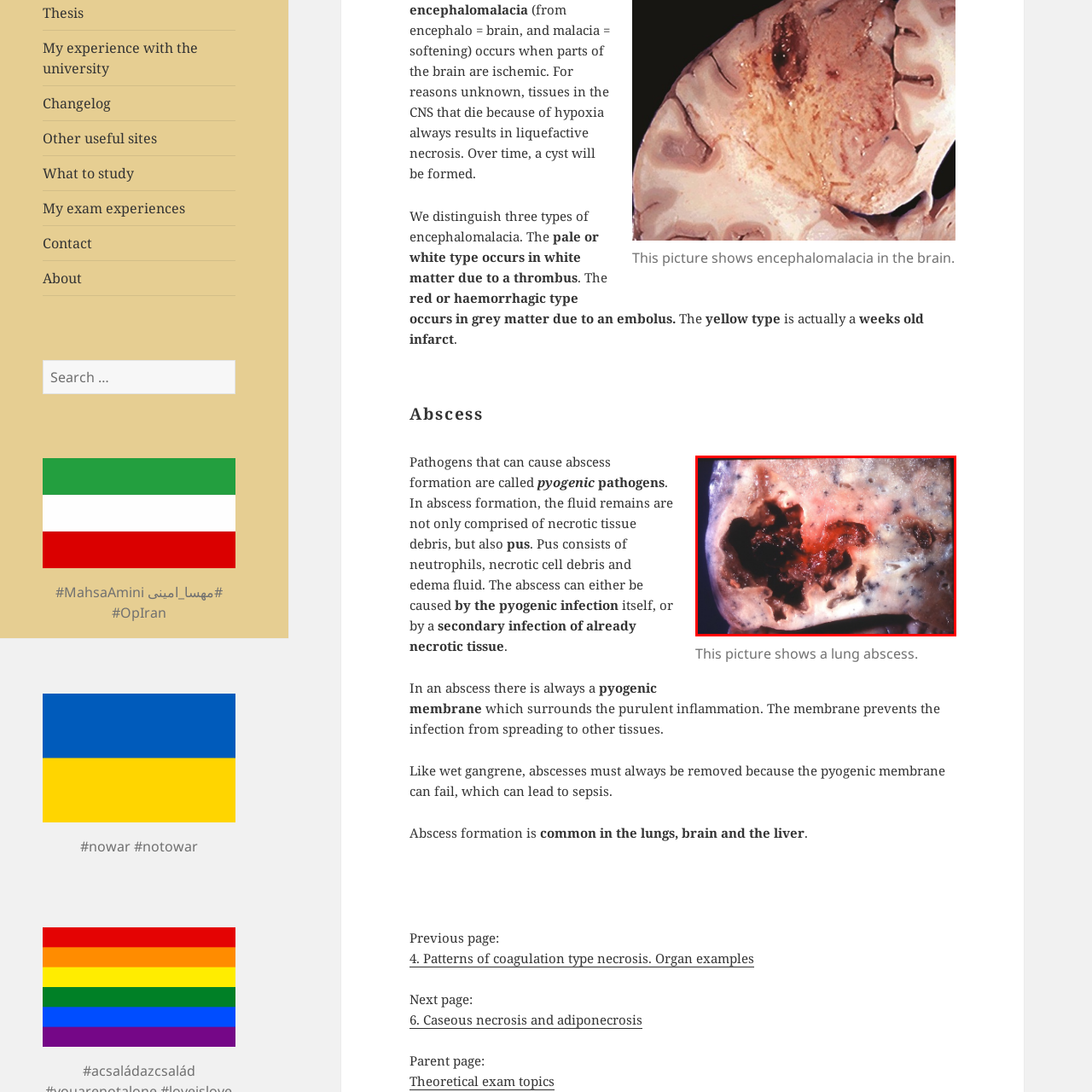Thoroughly describe the scene within the red-bordered area of the image.

This image depicts a lung abscess, characterized by a central necrotic area surrounded by a yellowish, necrotic tissue. The abscess has a jagged appearance with darker regions indicating necrotic materials and infection. Lung abscesses occur due to the accumulation of pus, which consists of neutrophils, necrotic cell debris, and edema fluid, often forming in response to pyogenic infections. The formation of an abscess is a significant pathological process, generally requiring surgical intervention to prevent complications such as sepsis. This visual representation highlights the severe tissue damage associated with abscess formation in the lungs.